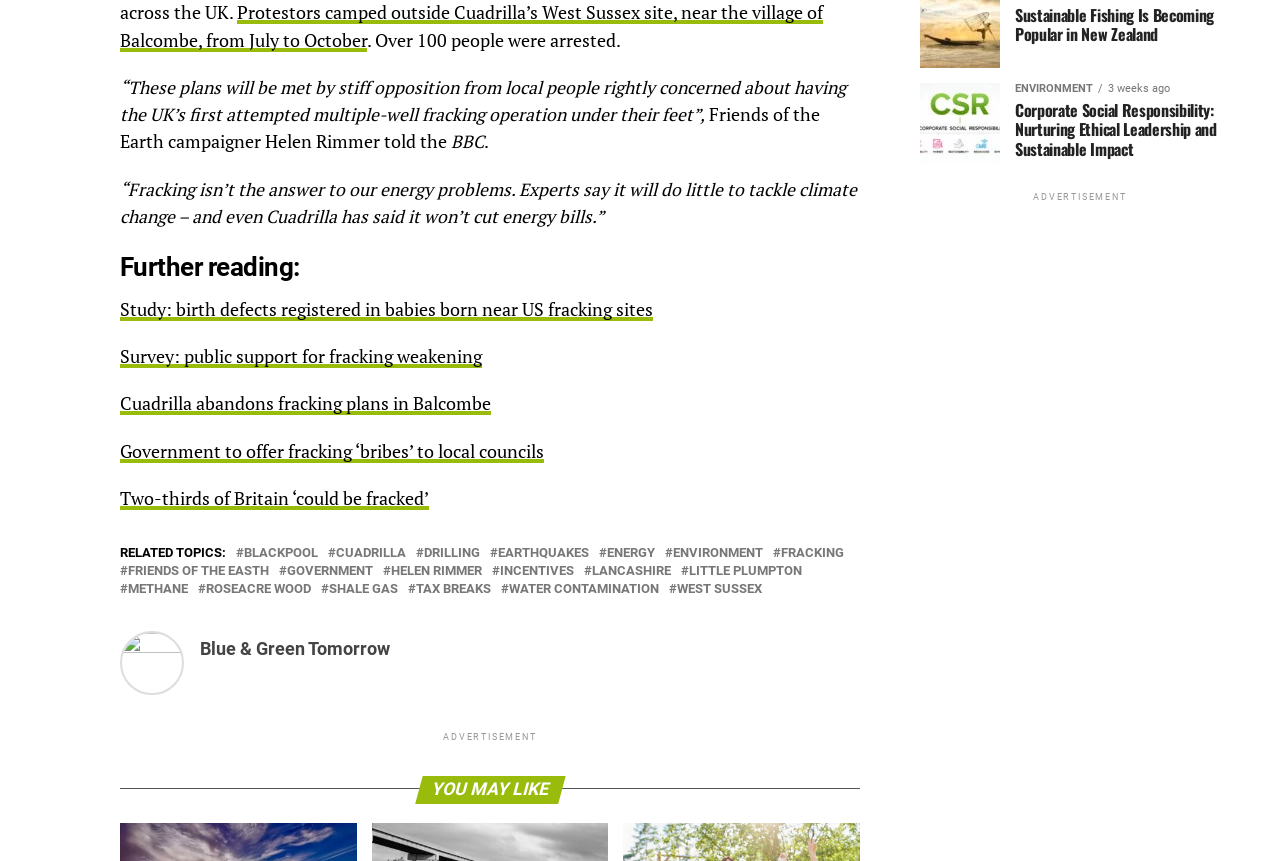Provide your answer to the question using just one word or phrase: What is the concern of local people?

Fracking operation